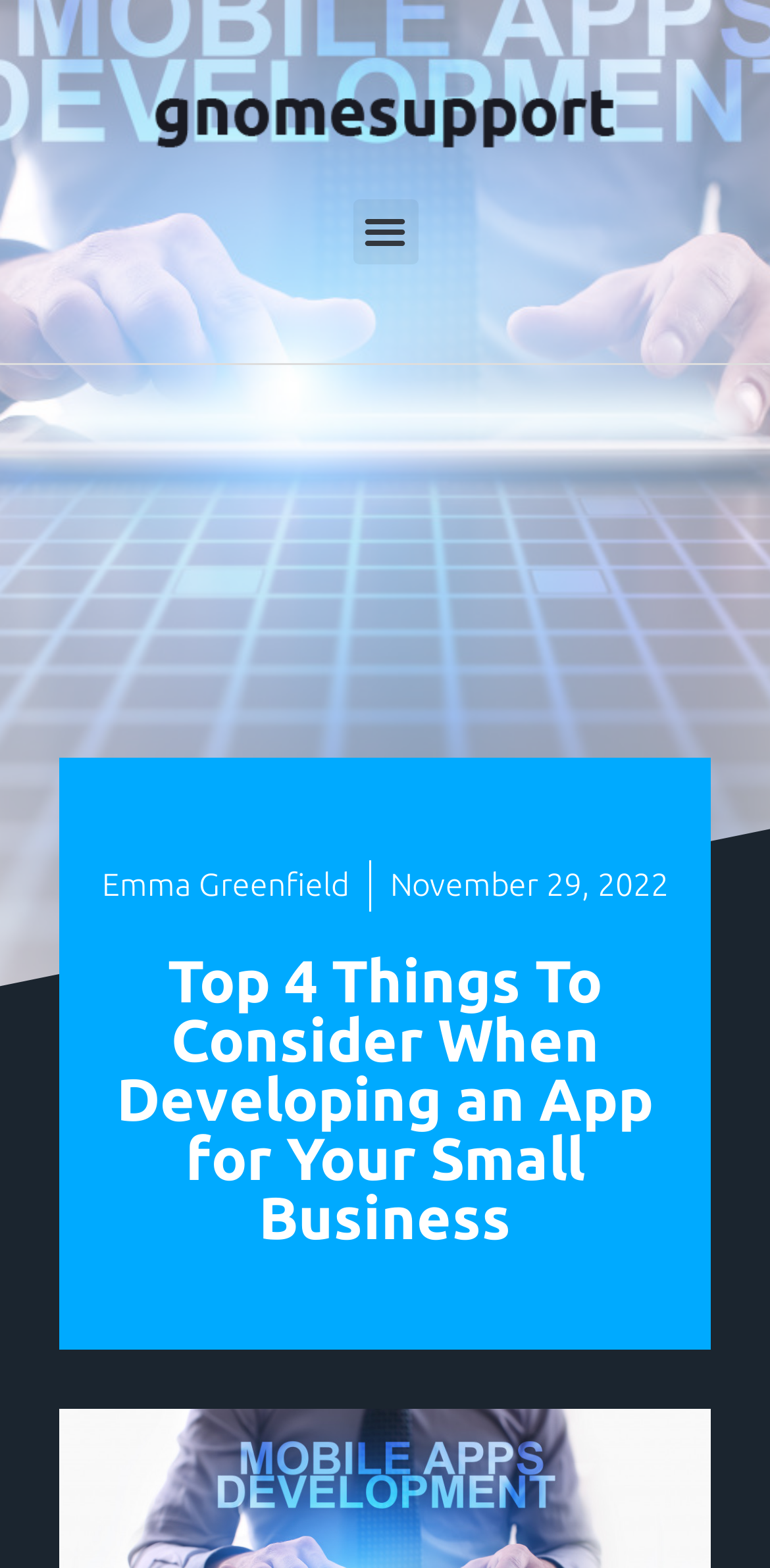Predict the bounding box of the UI element based on the description: "November 29, 2022". The coordinates should be four float numbers between 0 and 1, formatted as [left, top, right, bottom].

[0.506, 0.549, 0.868, 0.581]